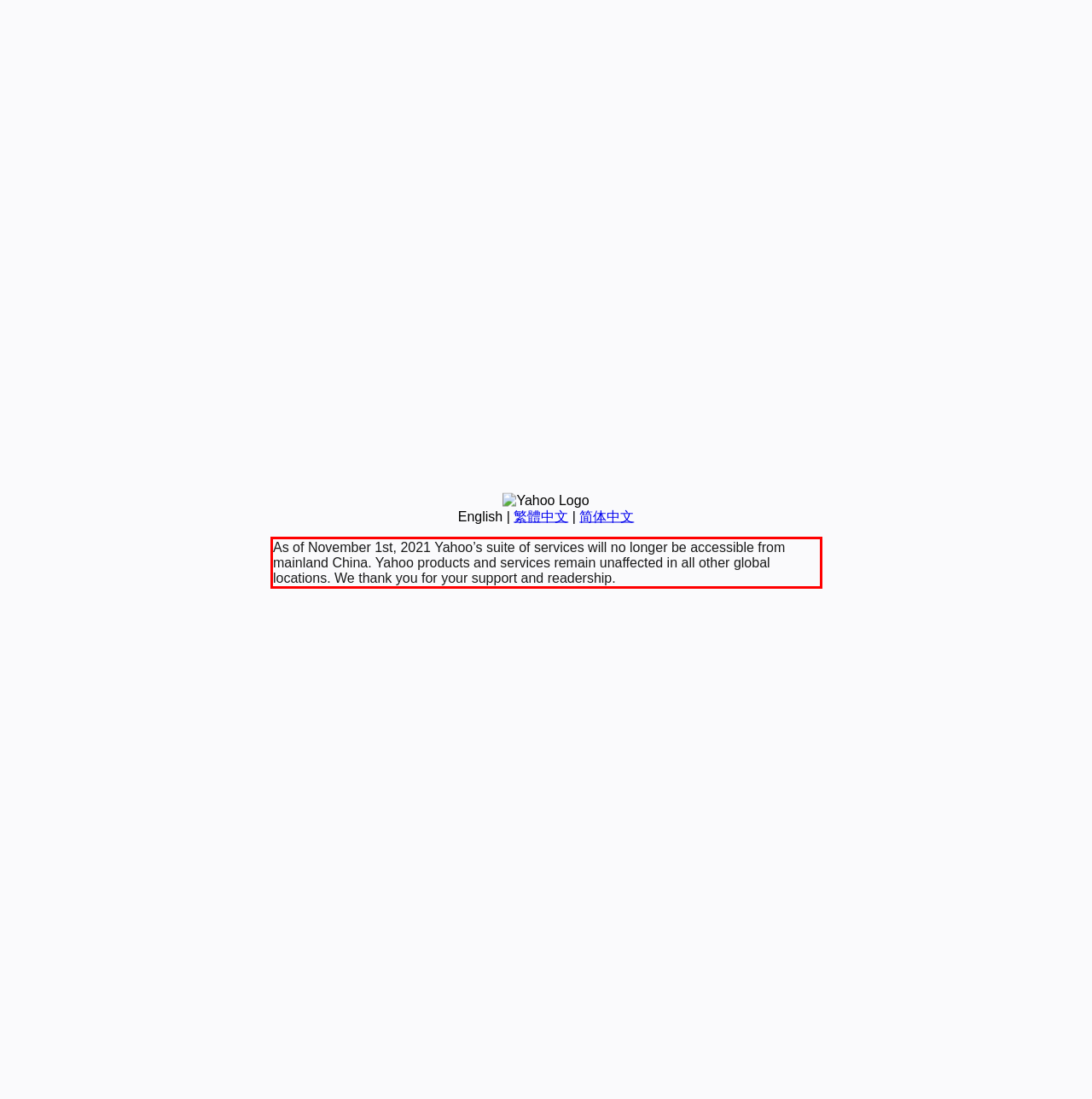Perform OCR on the text inside the red-bordered box in the provided screenshot and output the content.

As of November 1st, 2021 Yahoo’s suite of services will no longer be accessible from mainland China. Yahoo products and services remain unaffected in all other global locations. We thank you for your support and readership.